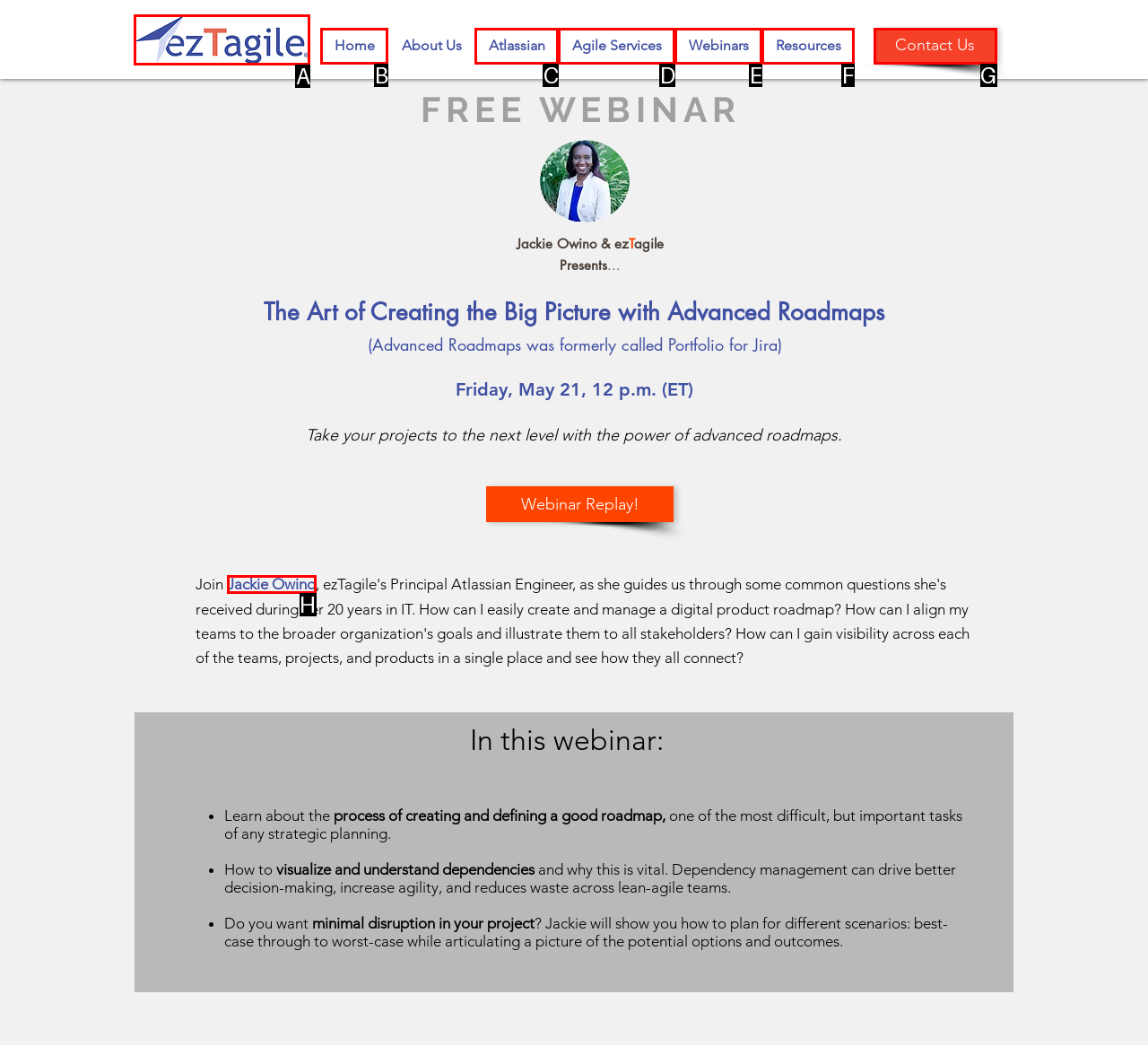Please identify the correct UI element to click for the task: Click the ezTagile logo Respond with the letter of the appropriate option.

A